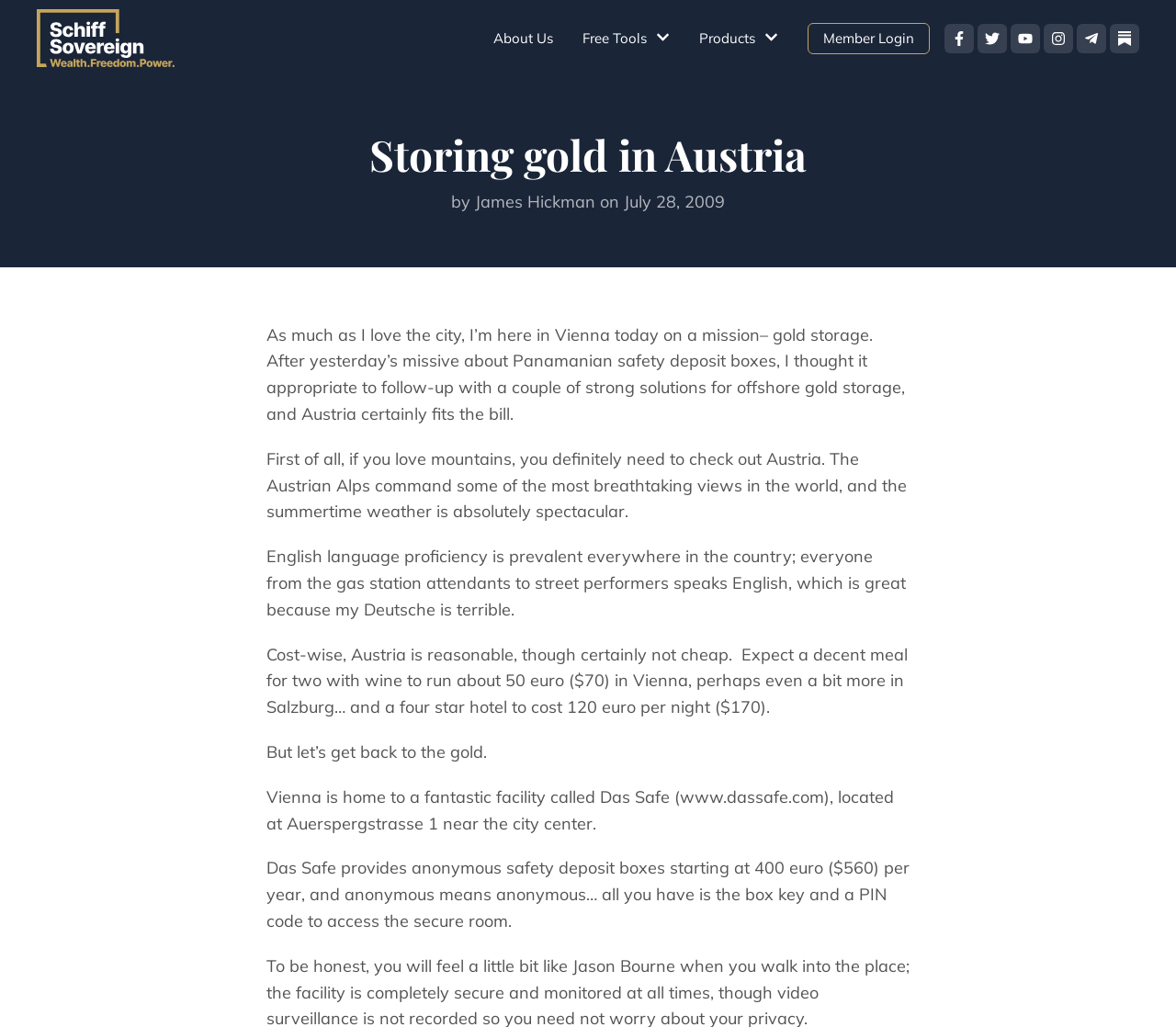Give a short answer to this question using one word or a phrase:
What is the name of the facility in Vienna that provides anonymous safety deposit boxes?

Das Safe